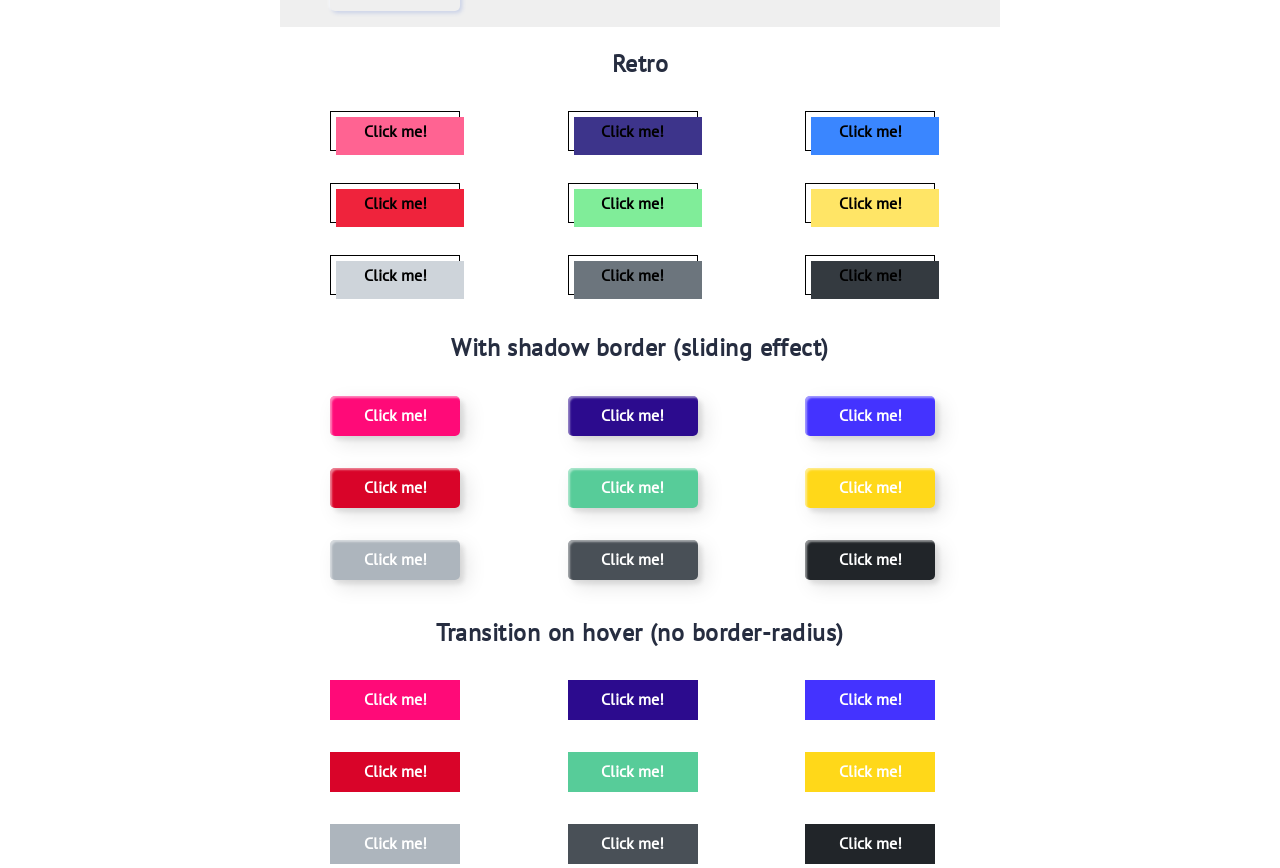Specify the bounding box coordinates of the element's area that should be clicked to execute the given instruction: "Click the bottom right button". The coordinates should be four float numbers between 0 and 1, i.e., [left, top, right, bottom].

[0.629, 0.949, 0.731, 0.996]